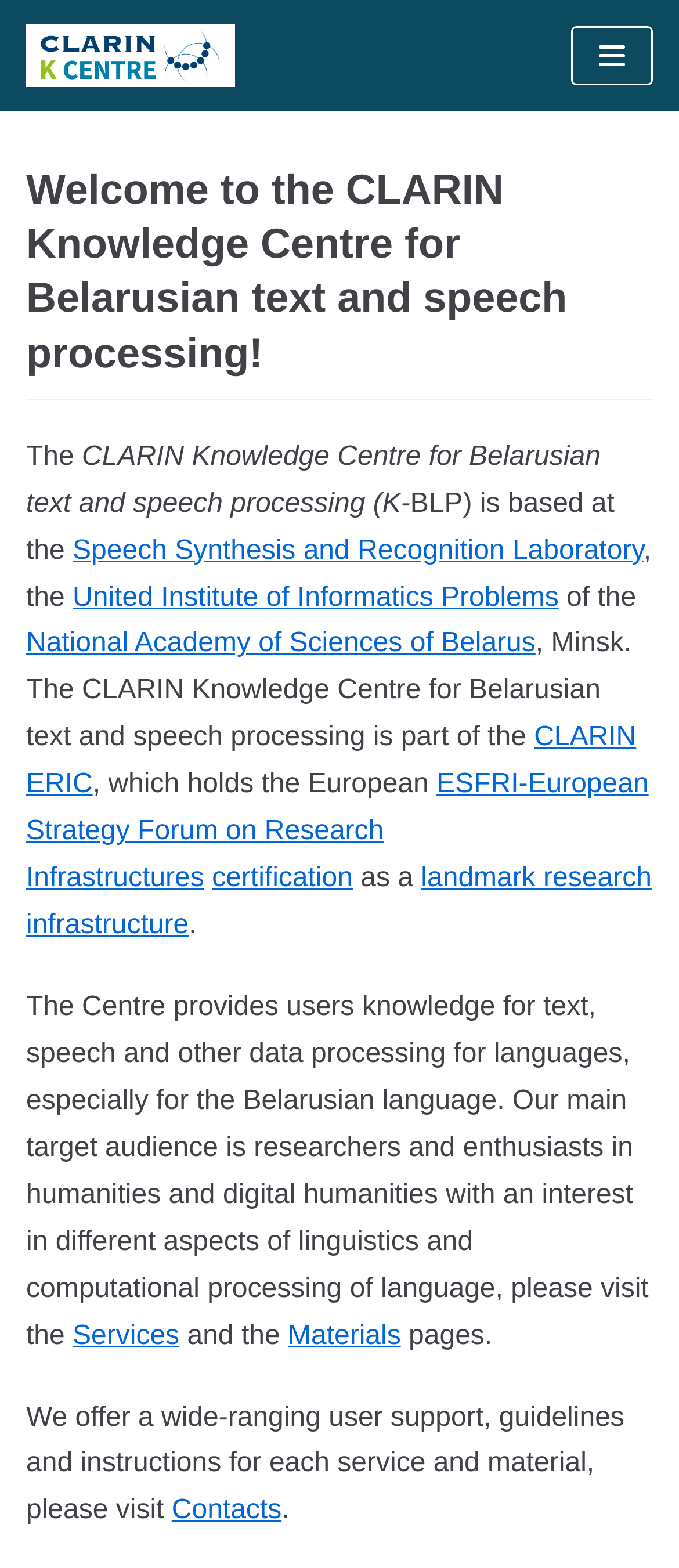Could you specify the bounding box coordinates for the clickable section to complete the following instruction: "Contact us"?

[0.253, 0.954, 0.415, 0.973]